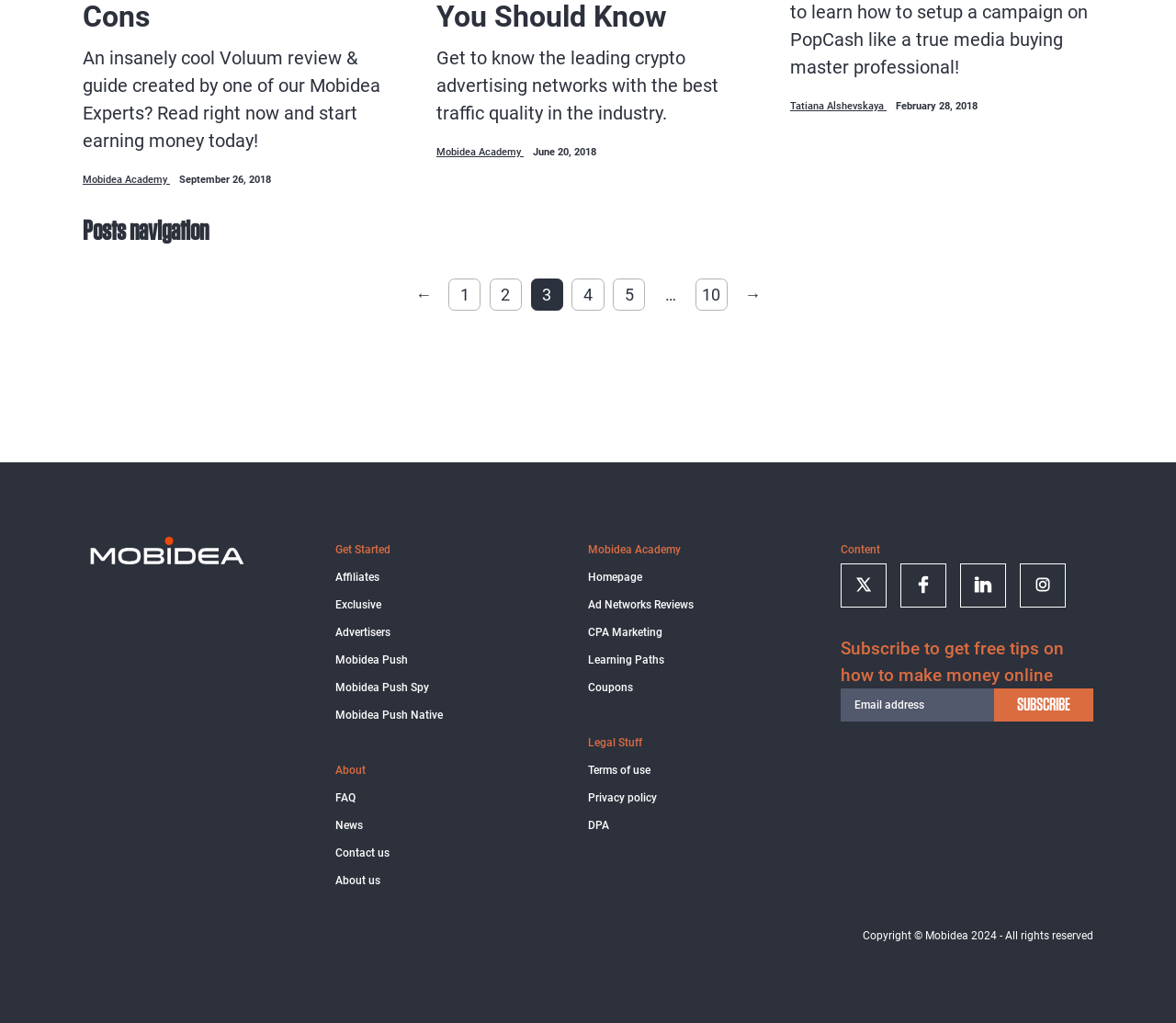What is the copyright year mentioned on the webpage?
Respond with a short answer, either a single word or a phrase, based on the image.

2024